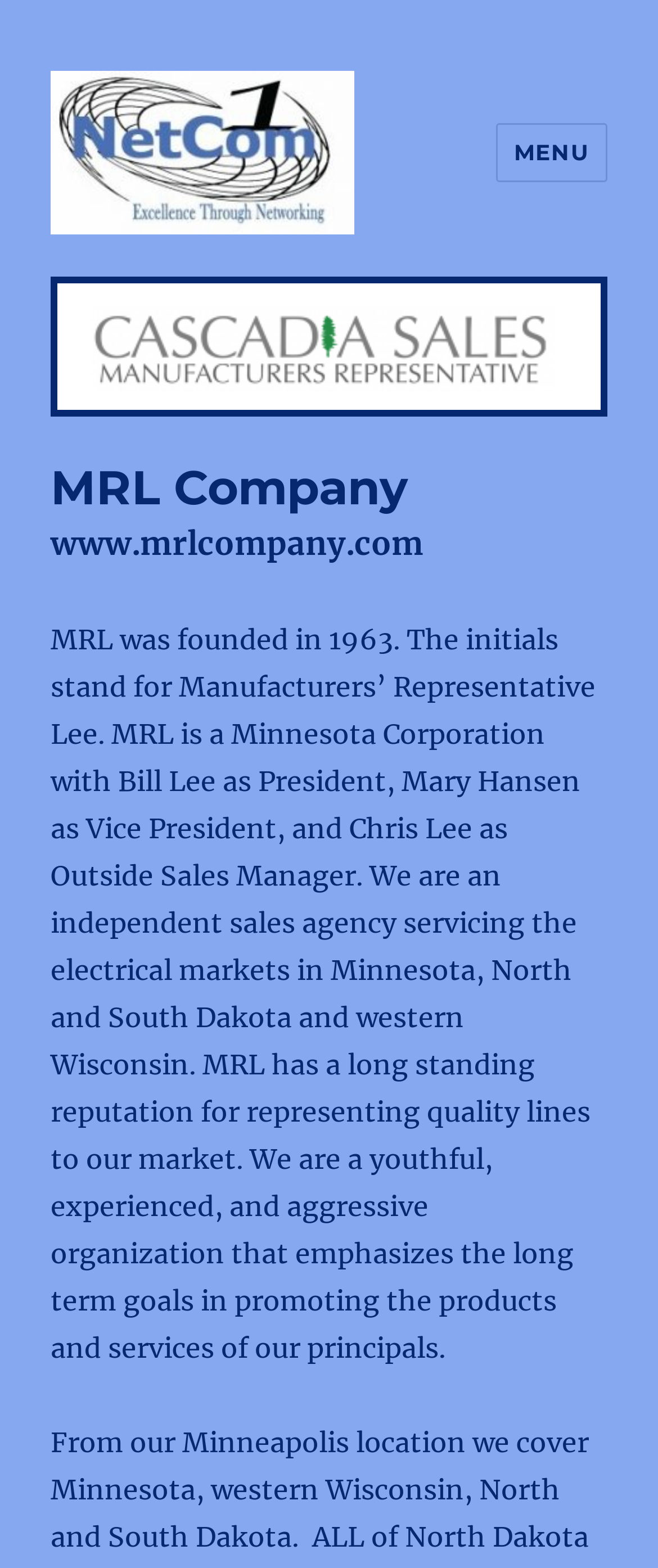What is the relationship between MRL and Manufacturers’ Representative Lee?
Based on the screenshot, answer the question with a single word or phrase.

MRL stands for Manufacturers’ Representative Lee